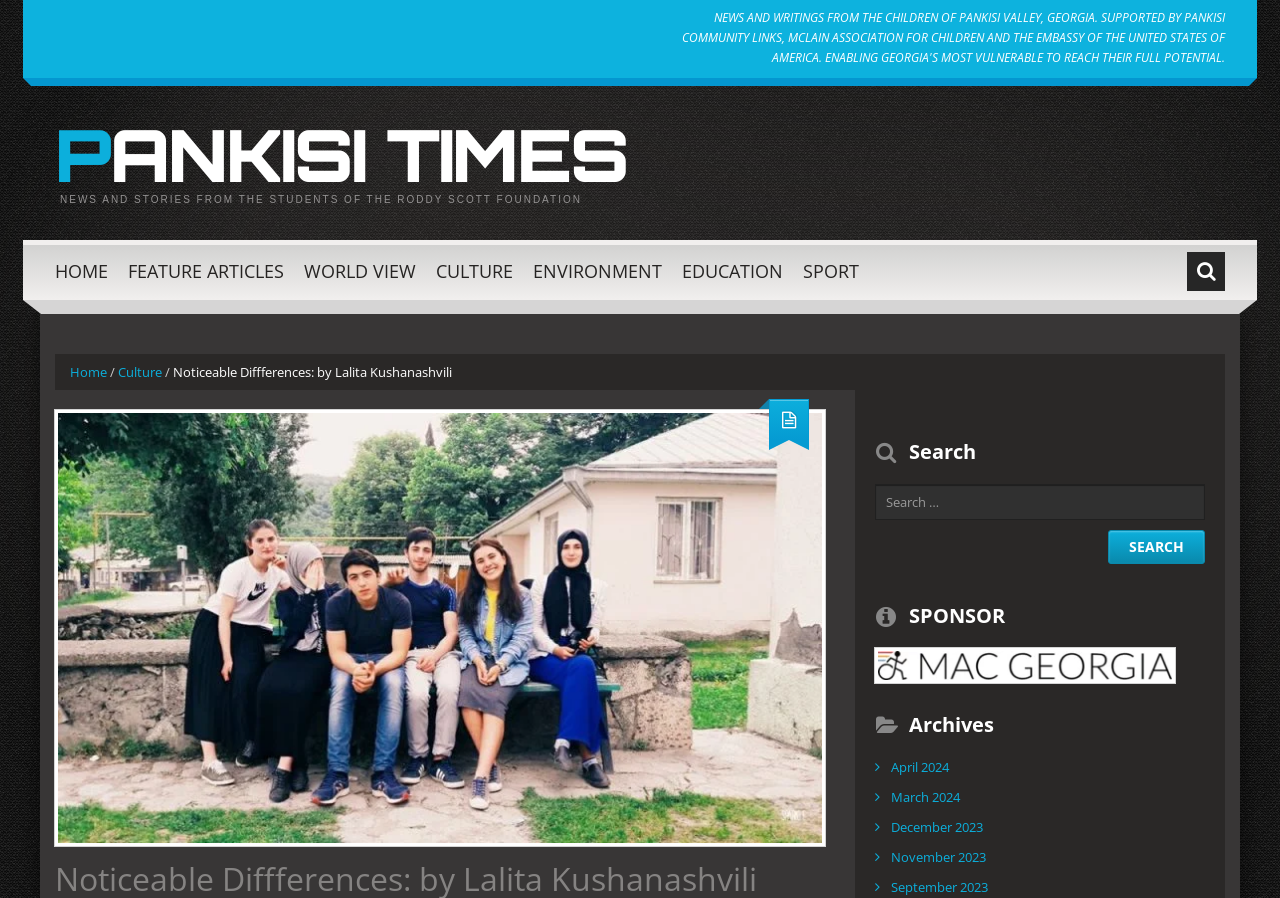Predict the bounding box for the UI component with the following description: "Environment".

[0.416, 0.267, 0.517, 0.334]